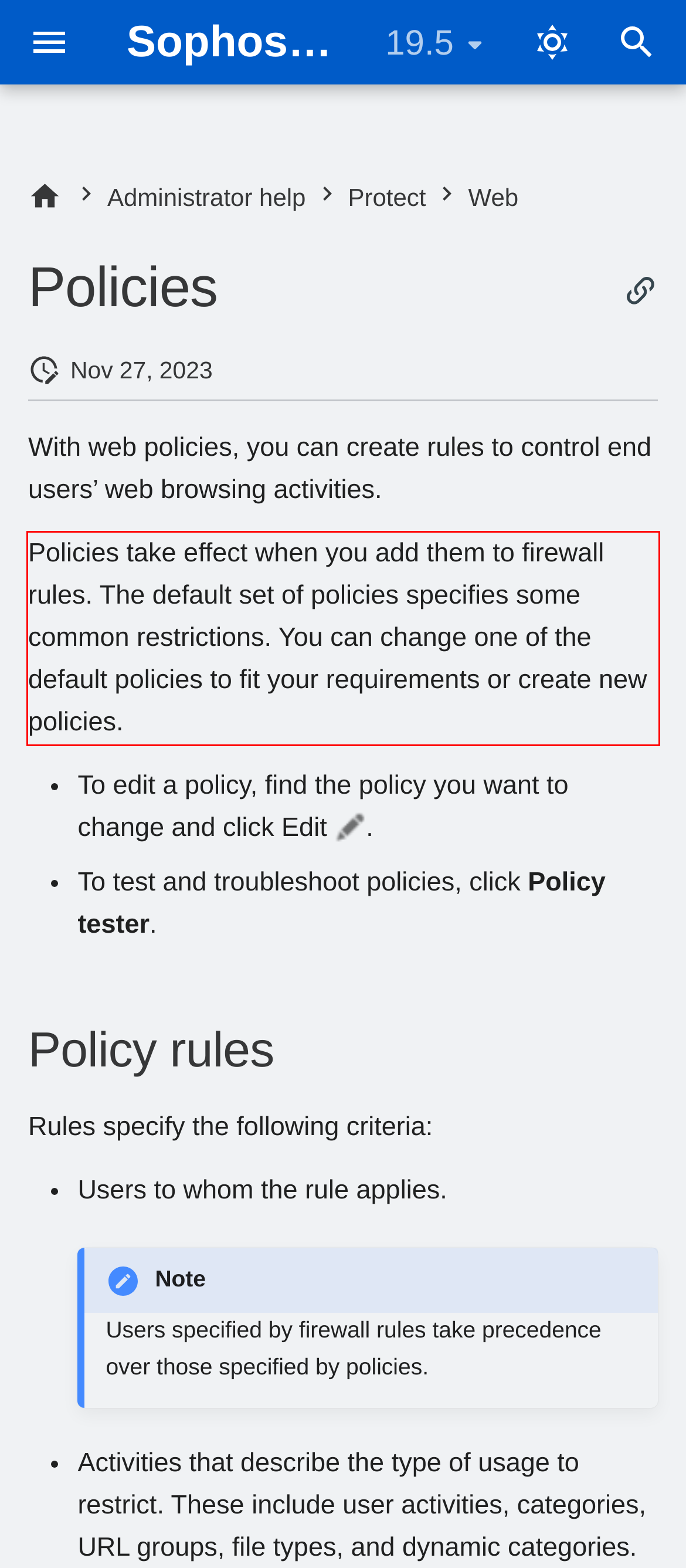Examine the screenshot of the webpage, locate the red bounding box, and perform OCR to extract the text contained within it.

Policies take effect when you add them to firewall rules. The default set of policies specifies some common restrictions. You can change one of the default policies to fit your requirements or create new policies.